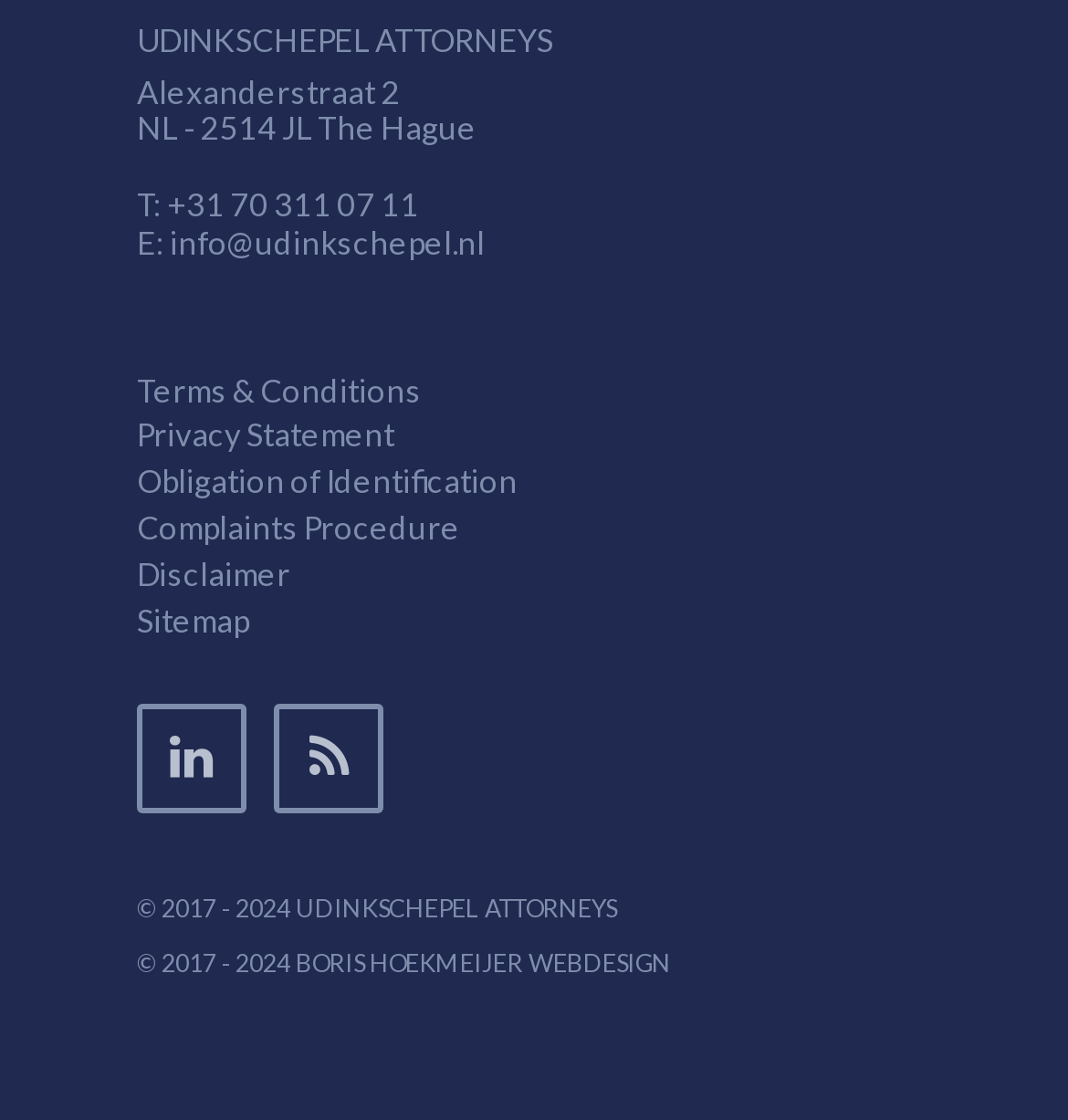Respond with a single word or phrase for the following question: 
How many links are there in the footer section?

7